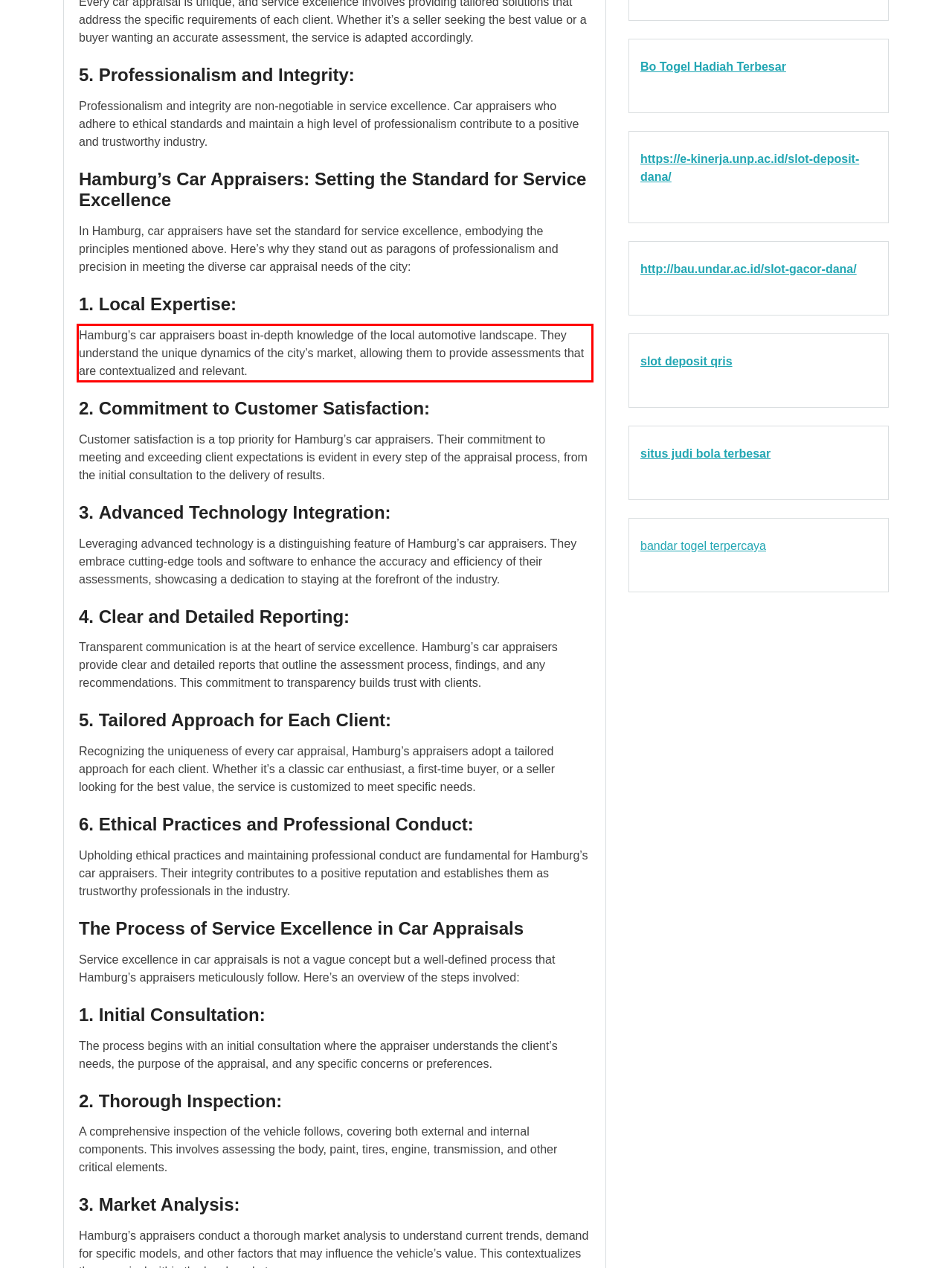Within the screenshot of the webpage, locate the red bounding box and use OCR to identify and provide the text content inside it.

Hamburg’s car appraisers boast in-depth knowledge of the local automotive landscape. They understand the unique dynamics of the city’s market, allowing them to provide assessments that are contextualized and relevant.